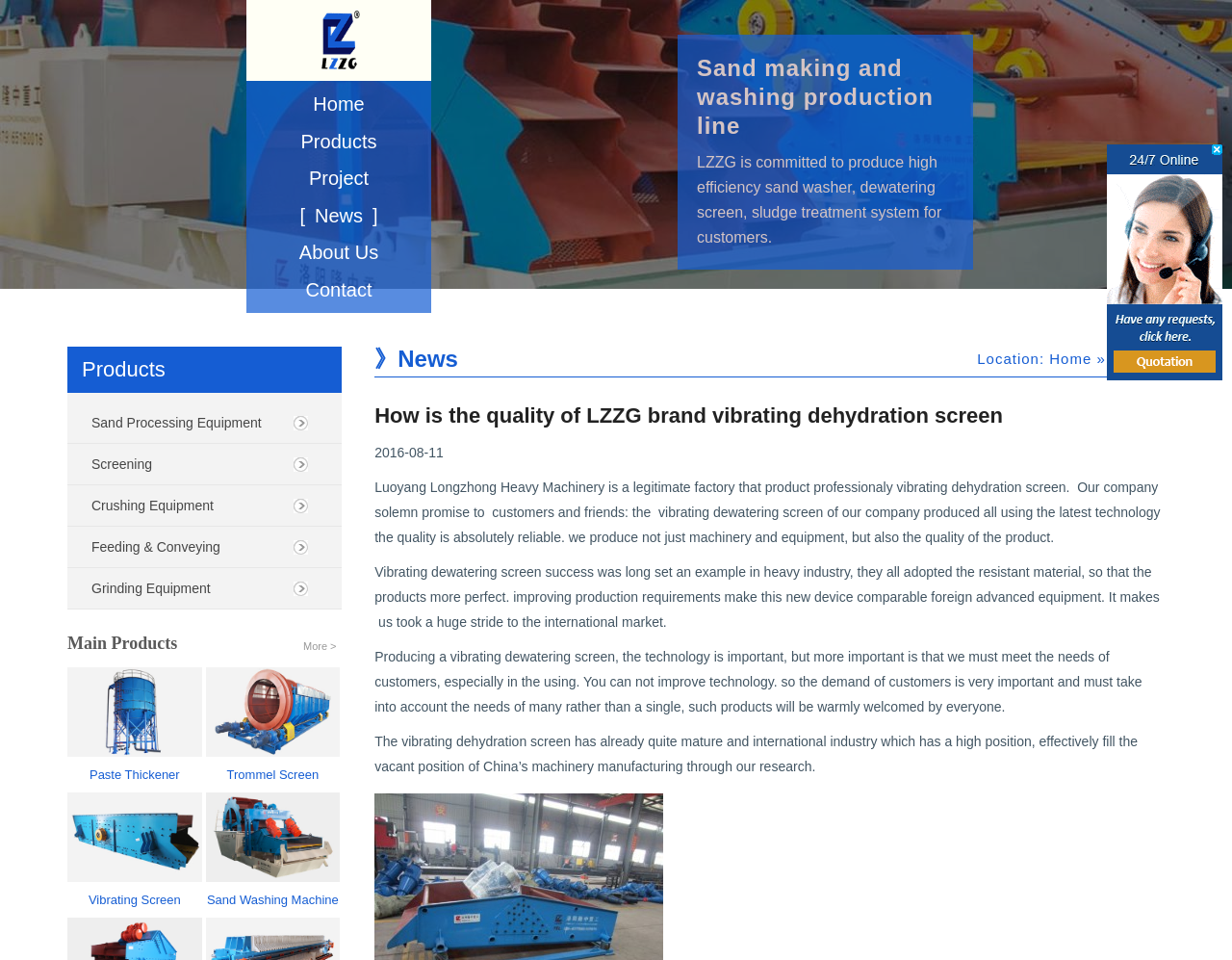How many images are there under the 'Main Products' section?
Based on the visual details in the image, please answer the question thoroughly.

Under the 'Main Products' section, there are 4 images, which are Paste Thickener, Trommel Screen, Vibrating Screen, and Sand Washing Machine.